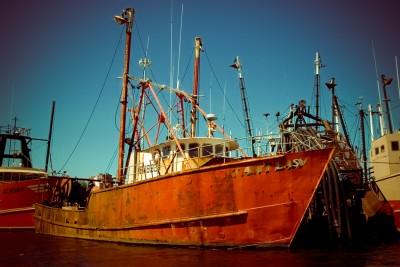Provide a thorough description of the image.

The image features a weathered fishing boat, prominently displaying its name "Kathy S." on the bow. Set against a clear blue sky, the vessel's rusted orange hull and rugged structure emphasize its years of service at sea. Surrounding the boat, several fishing equipment and masts suggest a busy harbor, typical of coastal towns such as New Bedford, Massachusetts, known for its rich maritime history. The overall scene captures the essence of fishing life, reflecting both the beauty and the harsh realities of working on the water, reminiscent of an old postcard.